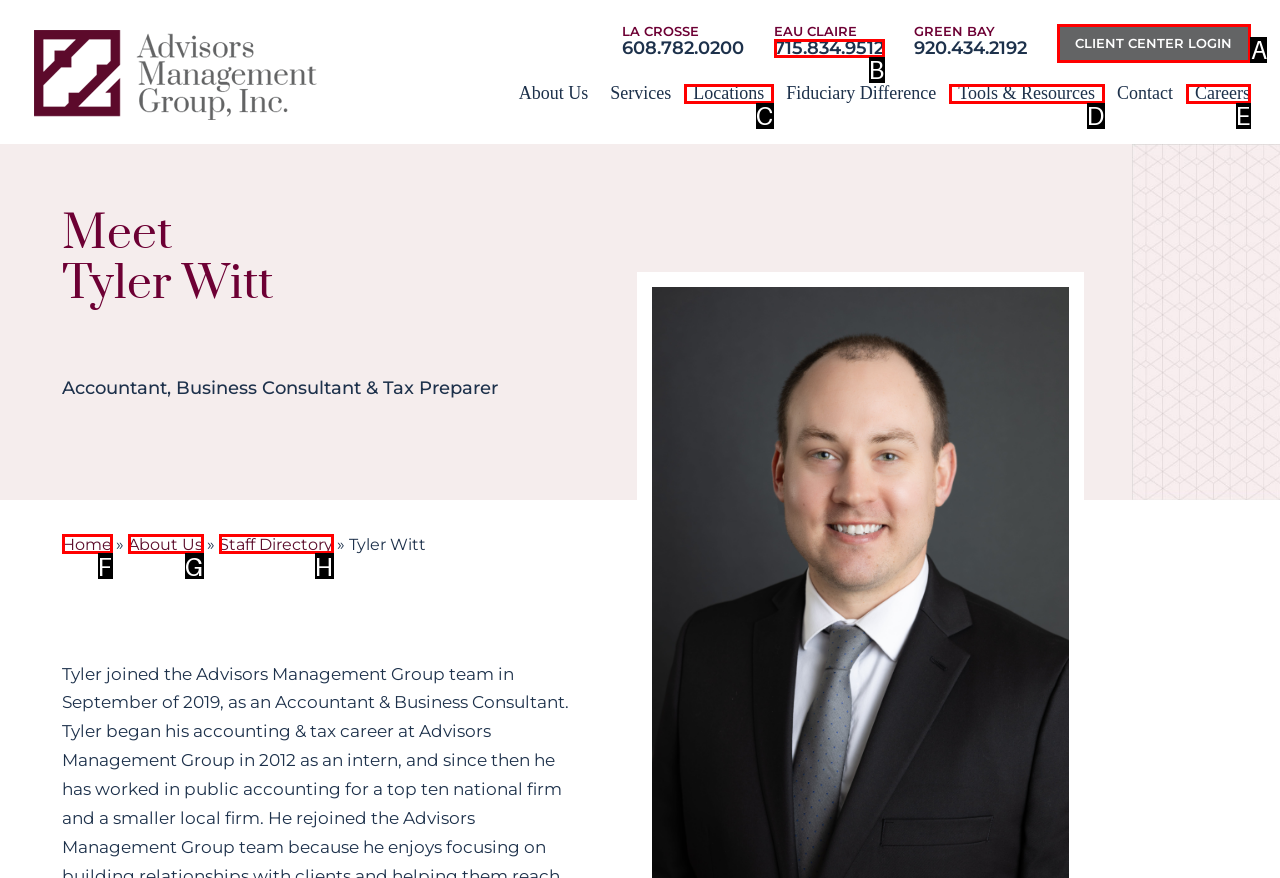Identify the correct UI element to click for this instruction: Login to the client center
Respond with the appropriate option's letter from the provided choices directly.

A